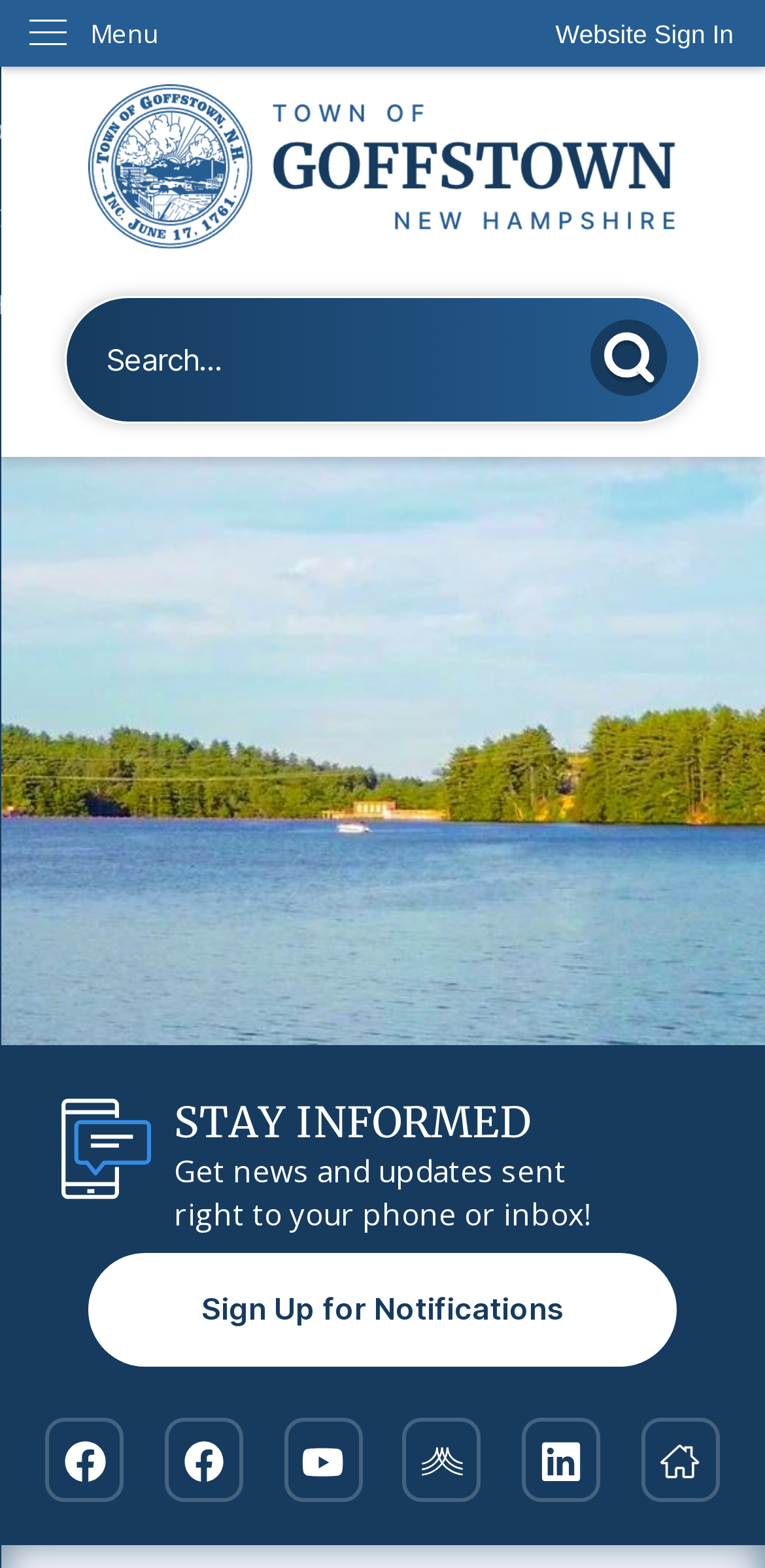Describe all the significant parts and information present on the webpage.

The webpage is divided into several sections. At the top, there is a link to "Skip to Main Content" on the left, and a "Website Sign In" button on the right. Below this, there is a menu with a "Menu" label, and a link to the "NH Goffstown Home Page" with an accompanying image.

In the middle of the page, there is a search region with a text box and a "Search" button, accompanied by a search icon. Below this, there is a region labeled "Info Advanced" with a heading "STAY INFORMED" and a paragraph of text describing how to get news and updates.

On the bottom left of the page, there is a link to "Sign Up for Notifications" with a table layout. Below this, there are several social media links, including Facebook, YouTube, Nixel, Linkedin, and a home button graphic, each with an accompanying image. These links are arranged horizontally across the bottom of the page.